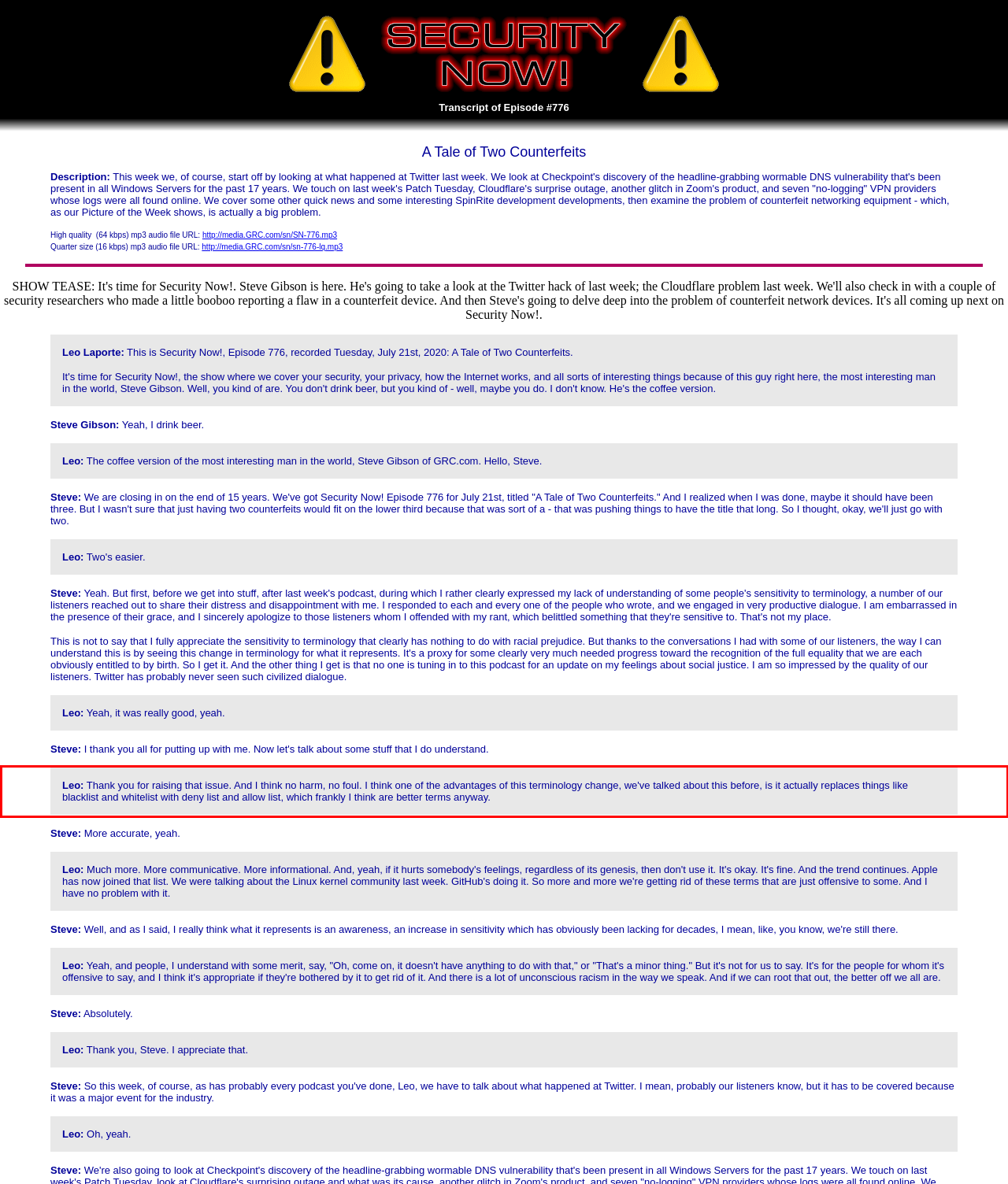Analyze the screenshot of the webpage and extract the text from the UI element that is inside the red bounding box.

Leo: Thank you for raising that issue. And I think no harm, no foul. I think one of the advantages of this terminology change, we've talked about this before, is it actually replaces things like blacklist and whitelist with deny list and allow list, which frankly I think are better terms anyway.